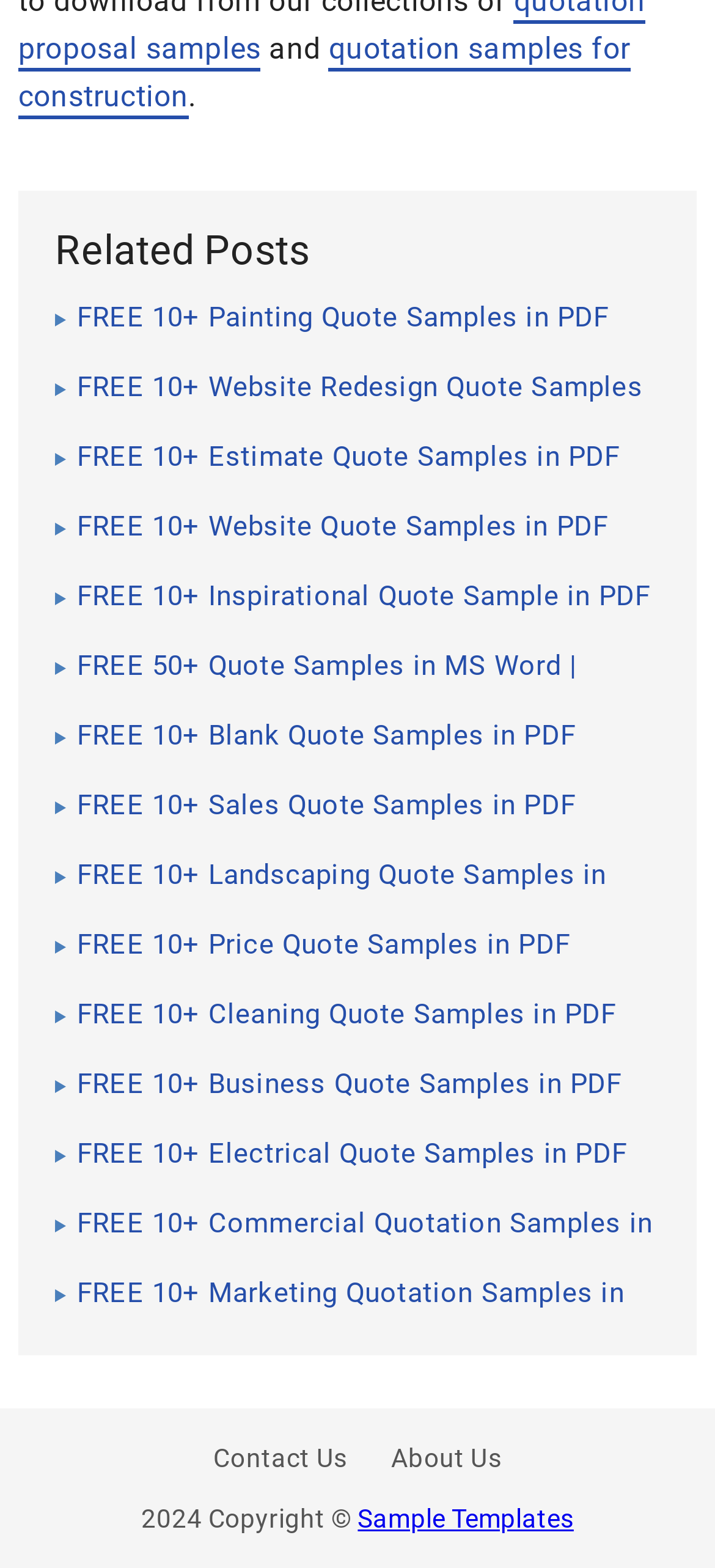Please identify the bounding box coordinates of the element's region that I should click in order to complete the following instruction: "Click on 'quotation samples for construction'". The bounding box coordinates consist of four float numbers between 0 and 1, i.e., [left, top, right, bottom].

[0.026, 0.02, 0.882, 0.076]